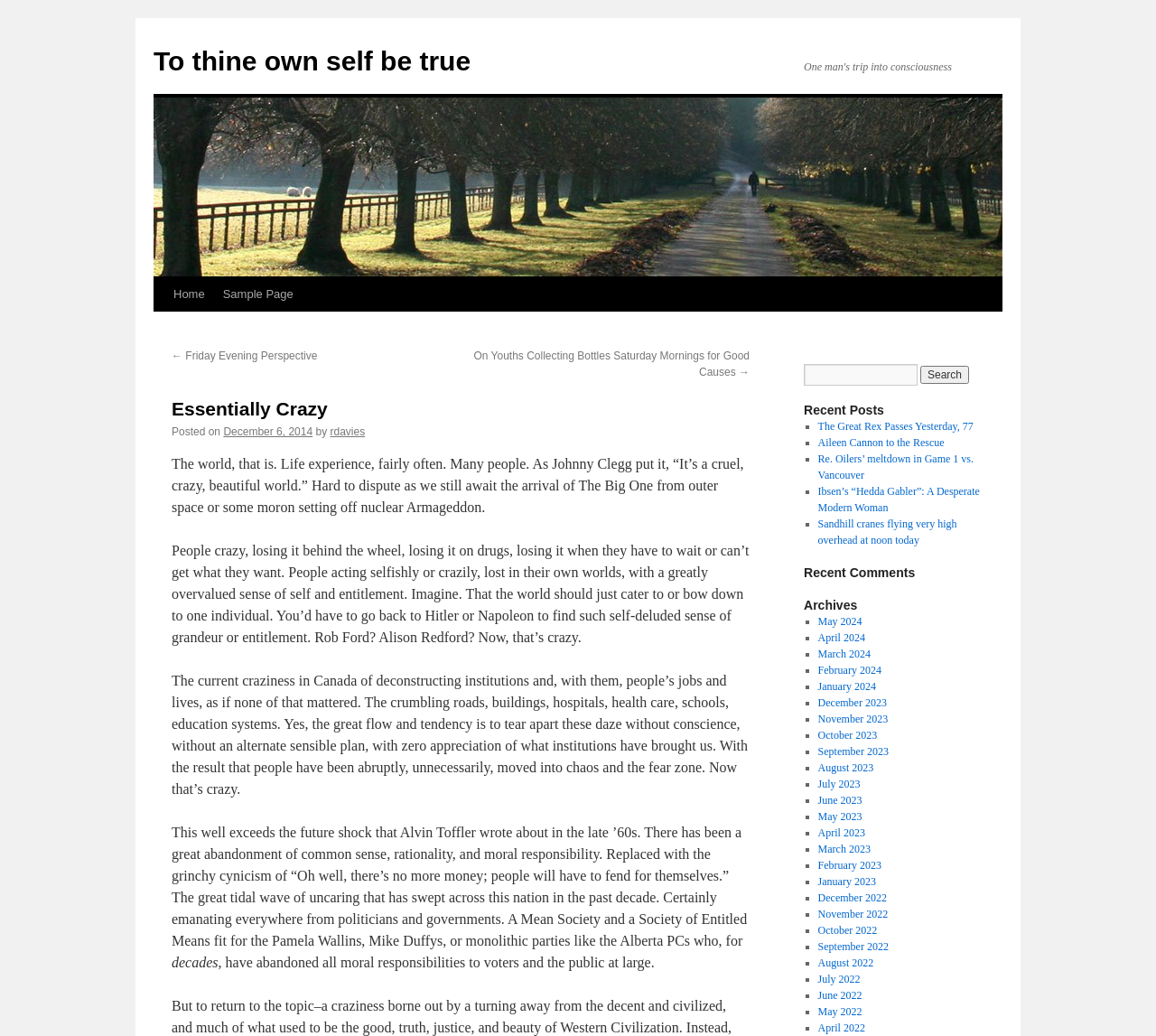How many recent posts are listed?
Can you offer a detailed and complete answer to this question?

The recent posts are listed under the 'Recent Posts' heading. There are 5 list markers, each corresponding to a recent post, which are 'The Great Rex Passes Yesterday, 77', 'Aileen Cannon to the Rescue', 'Re. Oilers’ meltdown in Game 1 vs. Vancouver', 'Ibsen’s “Hedda Gabler”: A Desperate Modern Woman', and 'Sandhill cranes flying very high overhead at noon today'.